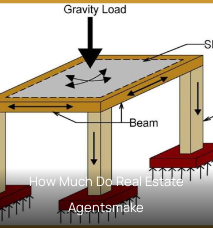What provides stability to the columns?
Offer a detailed and full explanation in response to the question.

The columns rest on substantial footings, depicted in red, that provide stability.